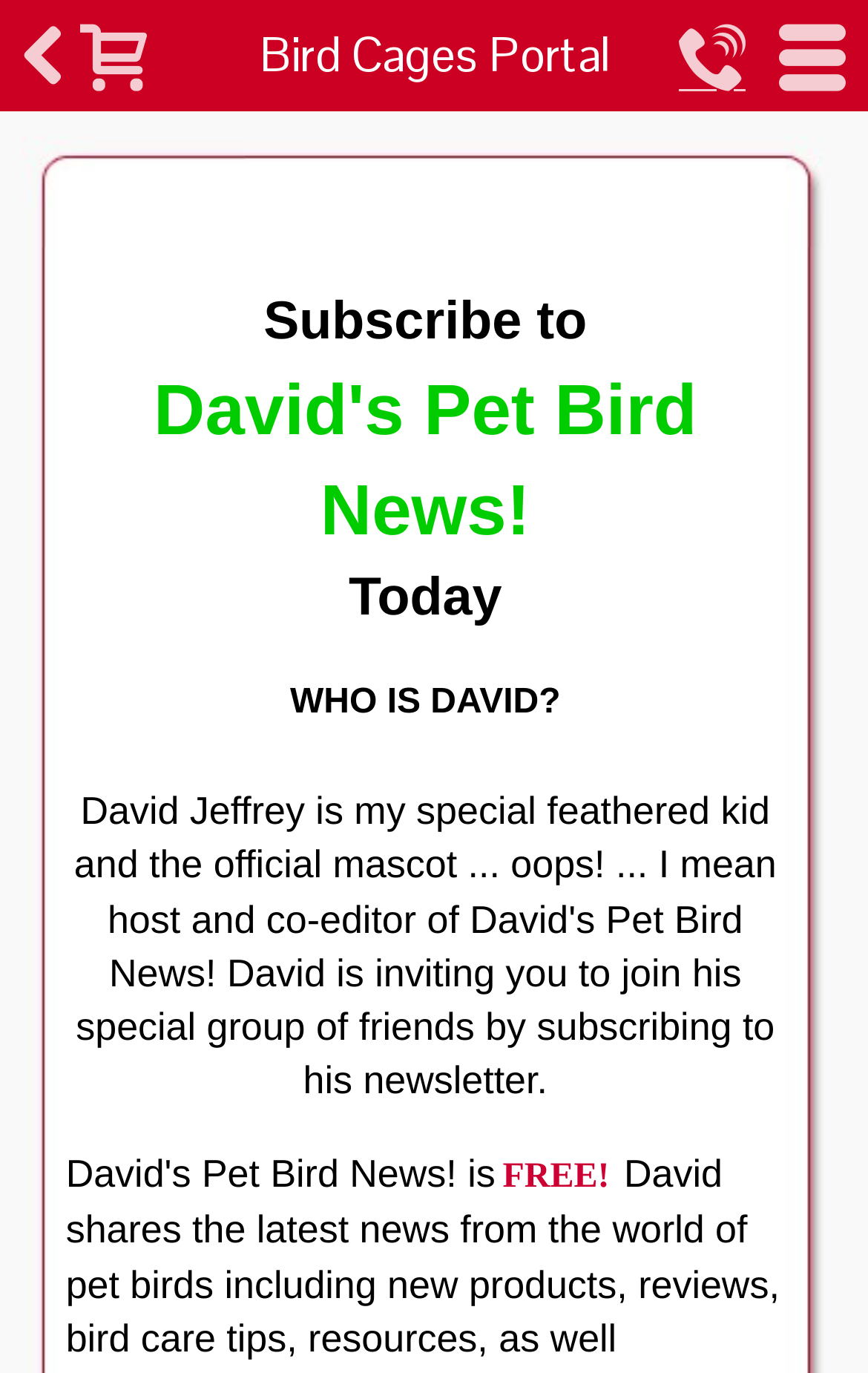Give a short answer using one word or phrase for the question:
What is the logo of Bird Cages Portal?

Image